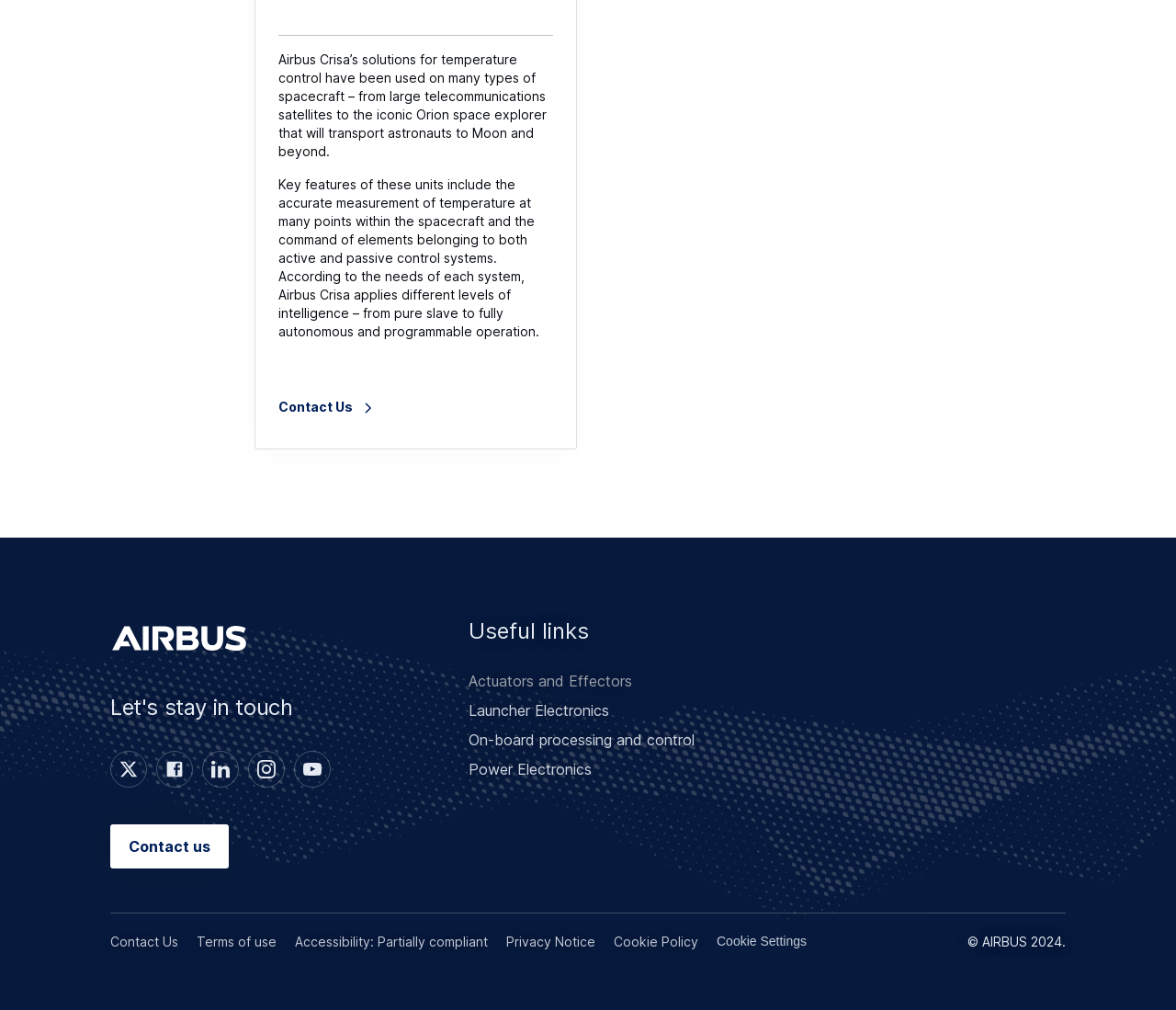What is the company name mentioned on the webpage?
Answer the question with as much detail as you can, using the image as a reference.

The company name 'AIRBUS' is mentioned at the bottom of the webpage, along with the copyright symbol and the year 2024.